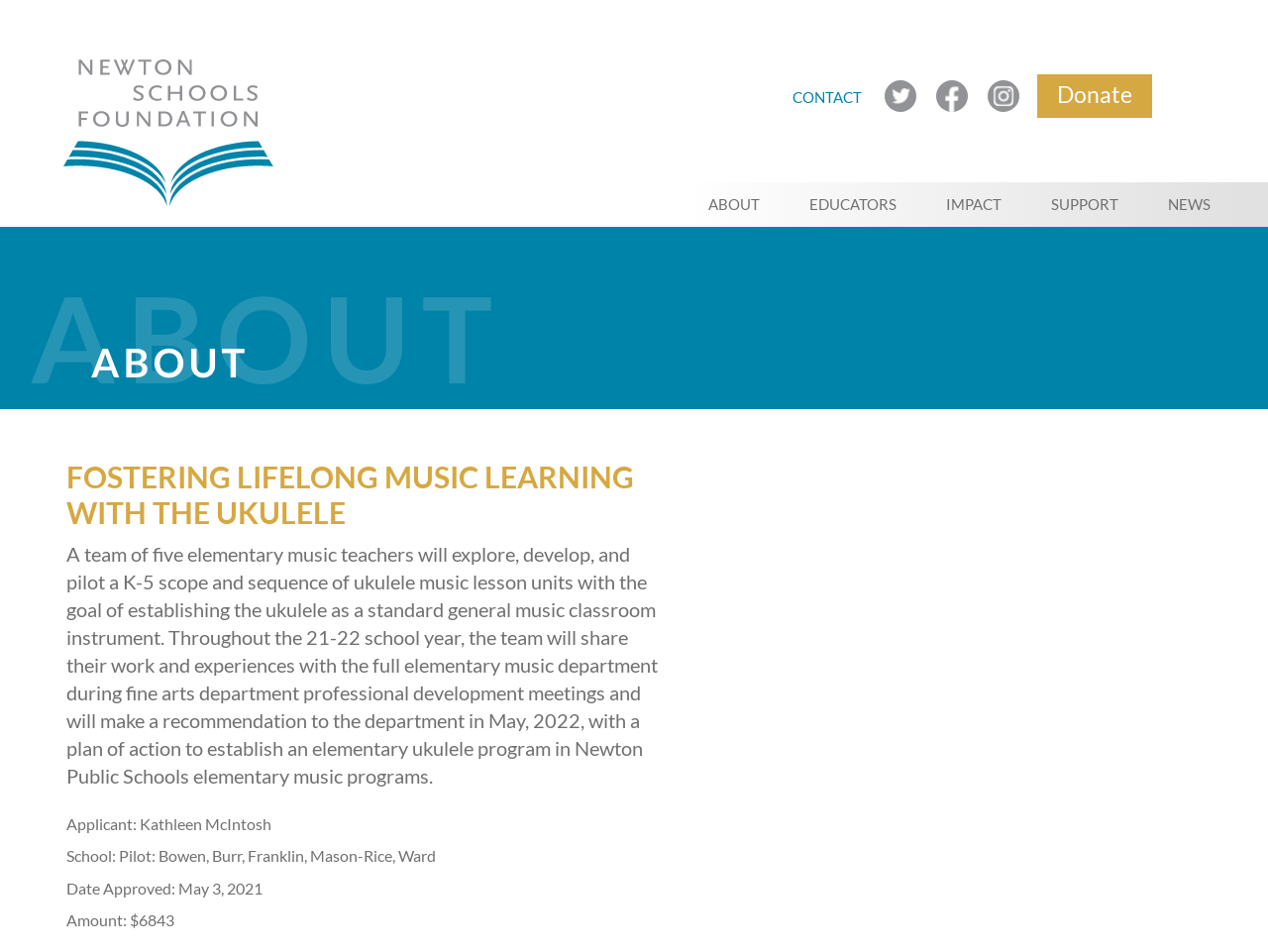Can you specify the bounding box coordinates for the region that should be clicked to fulfill this instruction: "Read the NEWS page".

[0.902, 0.191, 0.974, 0.238]